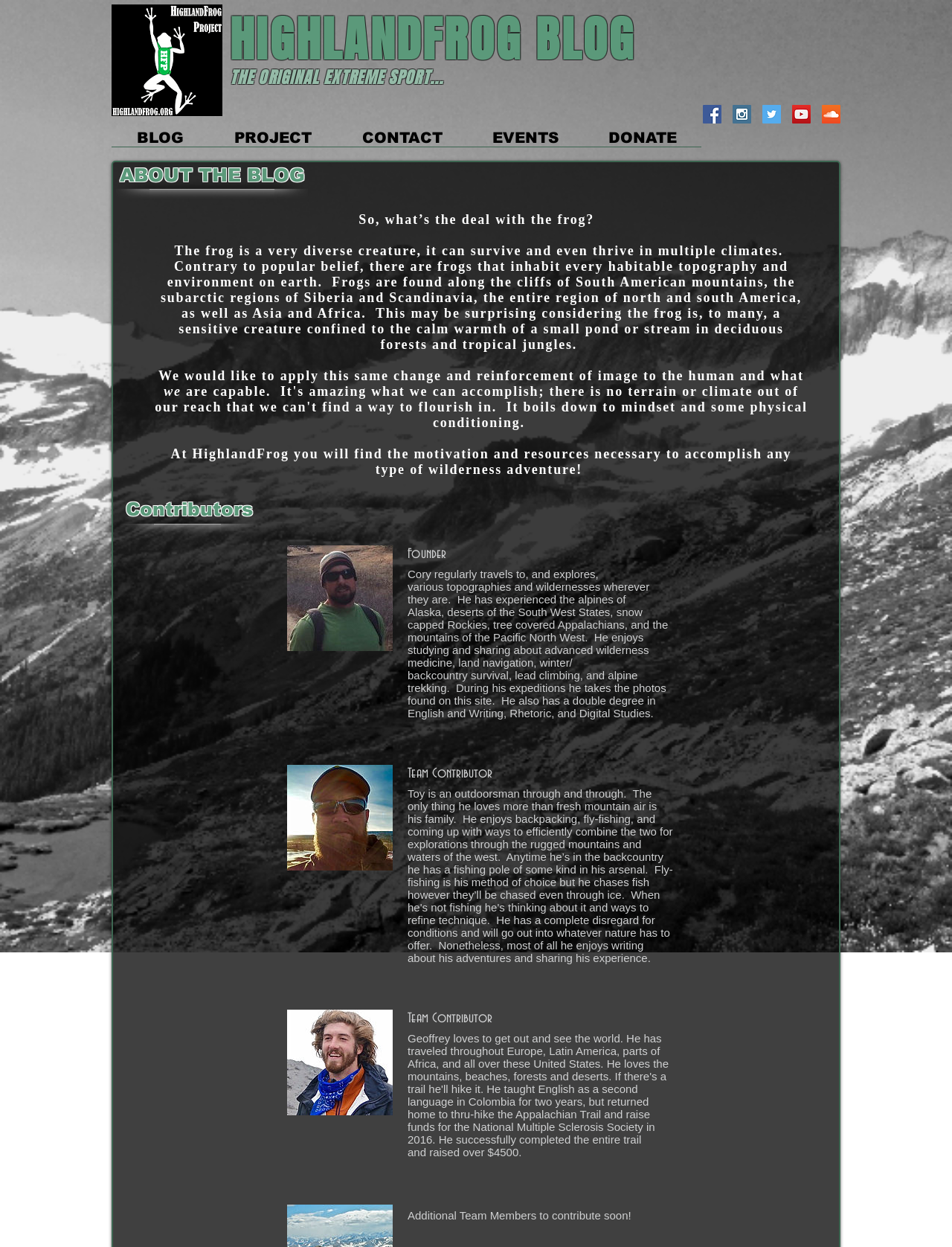Find the bounding box coordinates for the UI element that matches this description: "THE ORIGINAL EXTREME SPORT...".

[0.241, 0.055, 0.466, 0.075]